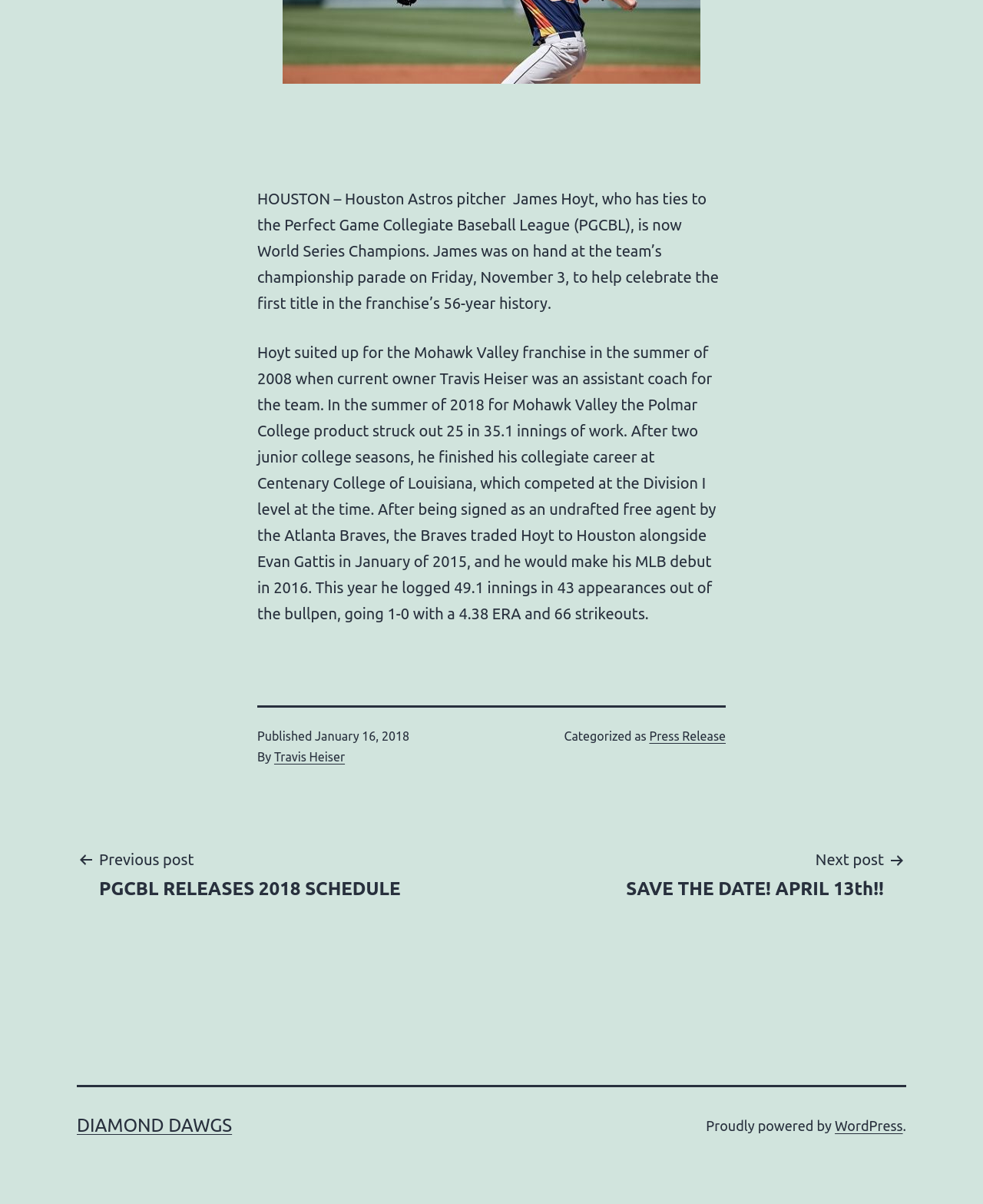Bounding box coordinates are given in the format (top-left x, top-left y, bottom-right x, bottom-right y). All values should be floating point numbers between 0 and 1. Provide the bounding box coordinate for the UI element described as: WordPress

[0.849, 0.929, 0.918, 0.941]